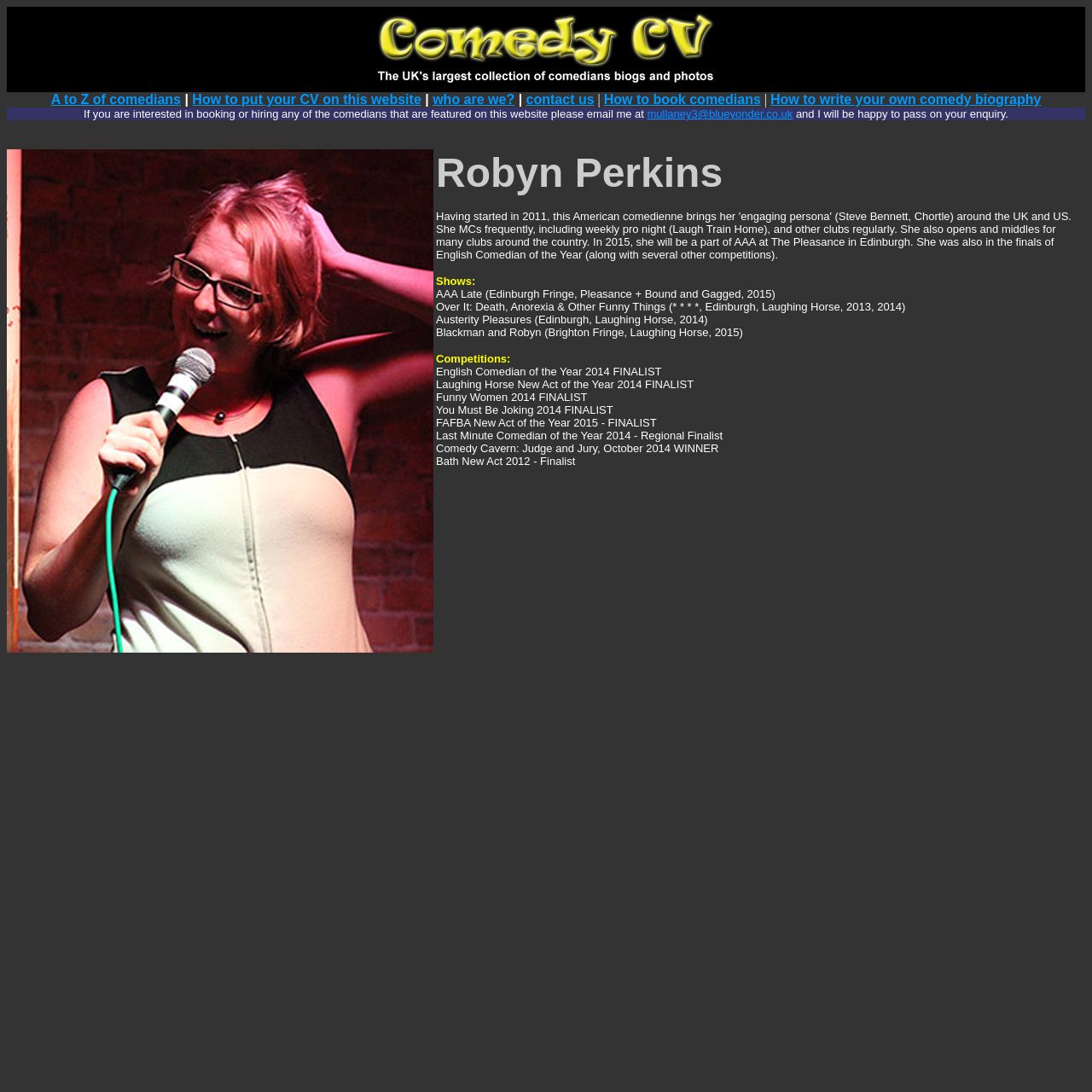How many links are in the top navigation menu?
Using the information from the image, give a concise answer in one word or a short phrase.

6